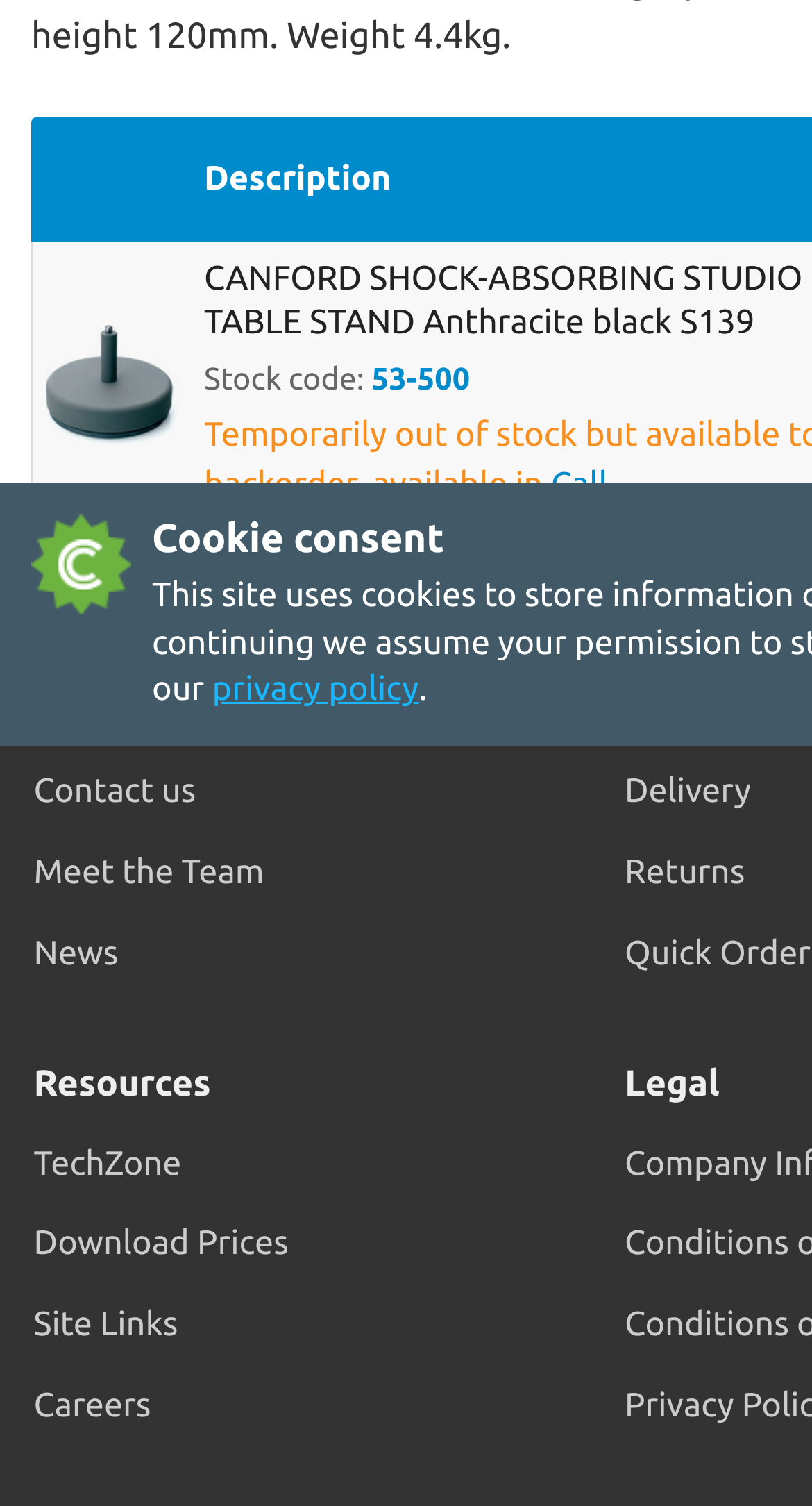Pinpoint the bounding box coordinates of the area that should be clicked to complete the following instruction: "Call for inquiry". The coordinates must be given as four float numbers between 0 and 1, i.e., [left, top, right, bottom].

[0.678, 0.306, 0.748, 0.339]